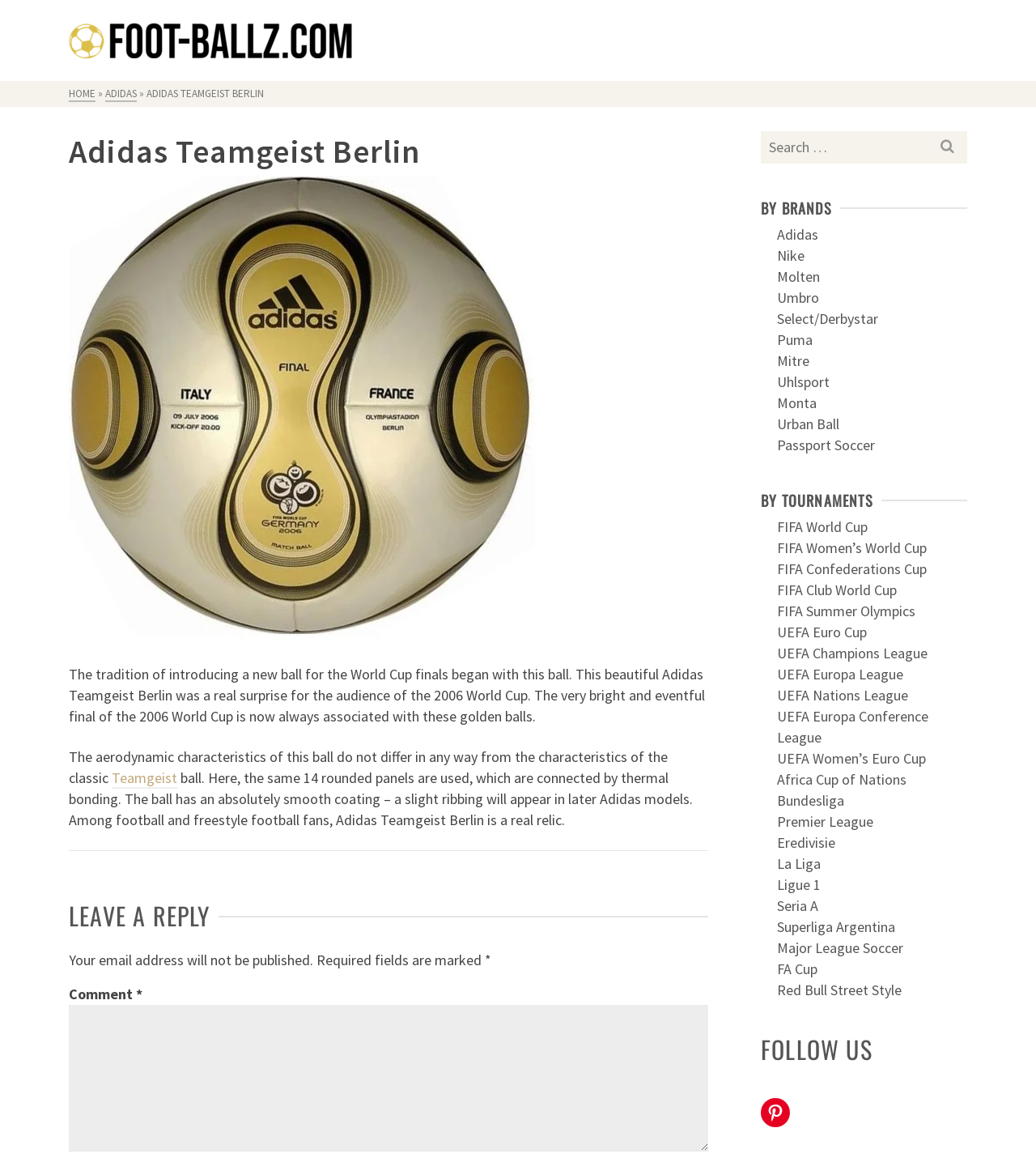Please give a succinct answer using a single word or phrase:
What is the name of the section where users can leave a reply?

LEAVE A REPLY